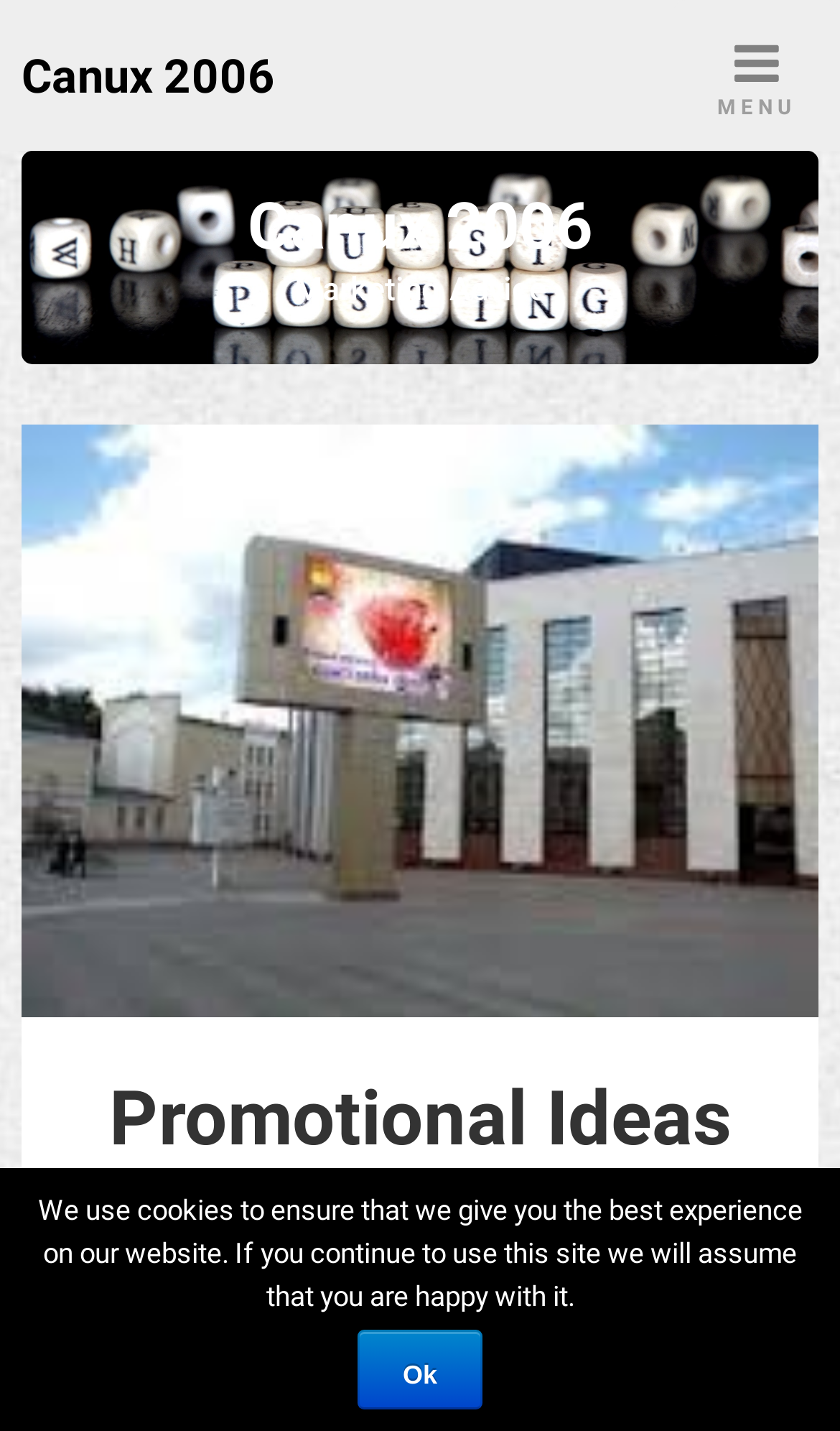How many social media sharing options are available?
Using the screenshot, give a one-word or short phrase answer.

4